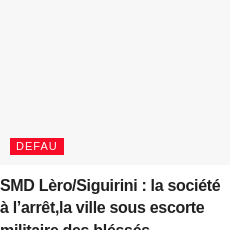What is the current state of the society?
Using the information from the image, provide a comprehensive answer to the question.

According to the caption, the headline of the report indicates that the society is currently at a standstill, suggesting a state of inactivity or stagnation in the SMD Lèro/Siguirini area.